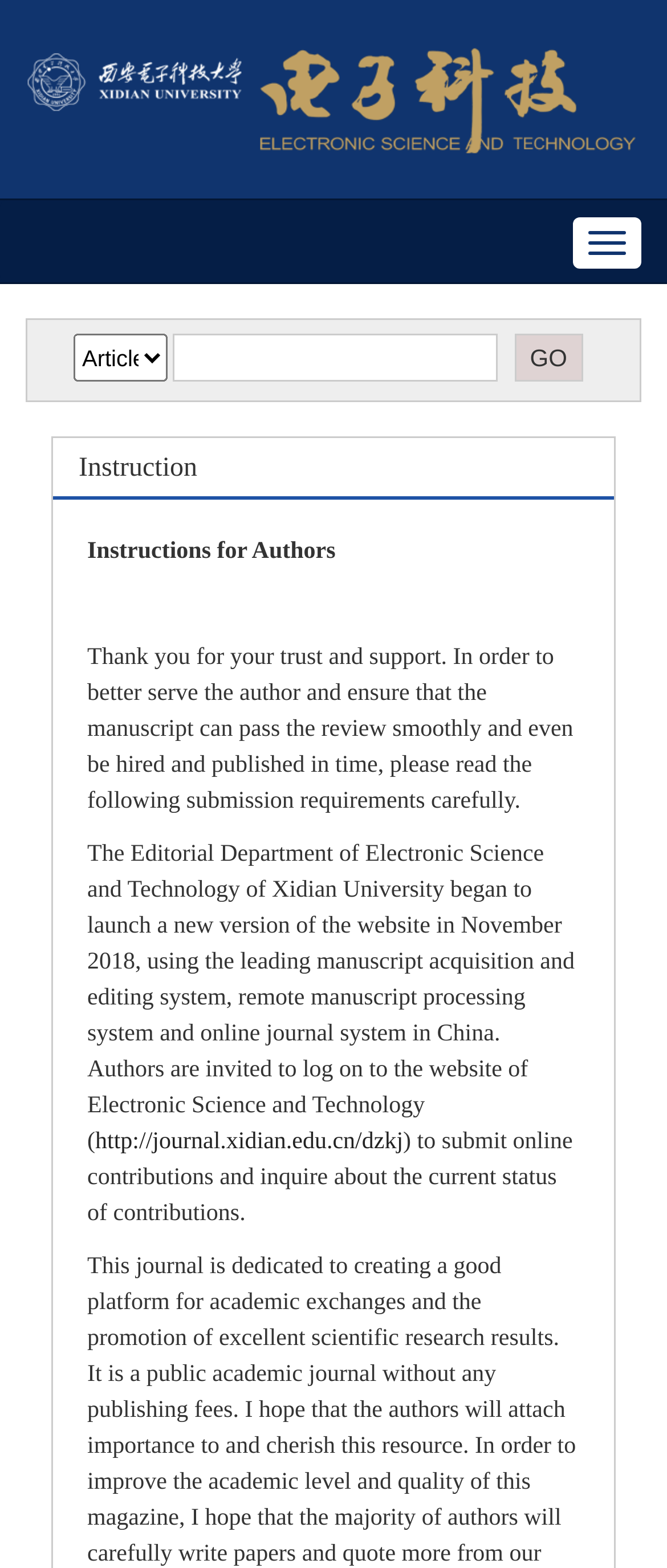What is the purpose of the website?
Use the information from the image to give a detailed answer to the question.

Based on the content of the webpage, it appears that the website is designed for authors to submit their manuscripts for review and publication. The text 'Instructions for Authors' and 'submission requirements' suggest that the website is intended for authors to follow a specific process for submitting their work.